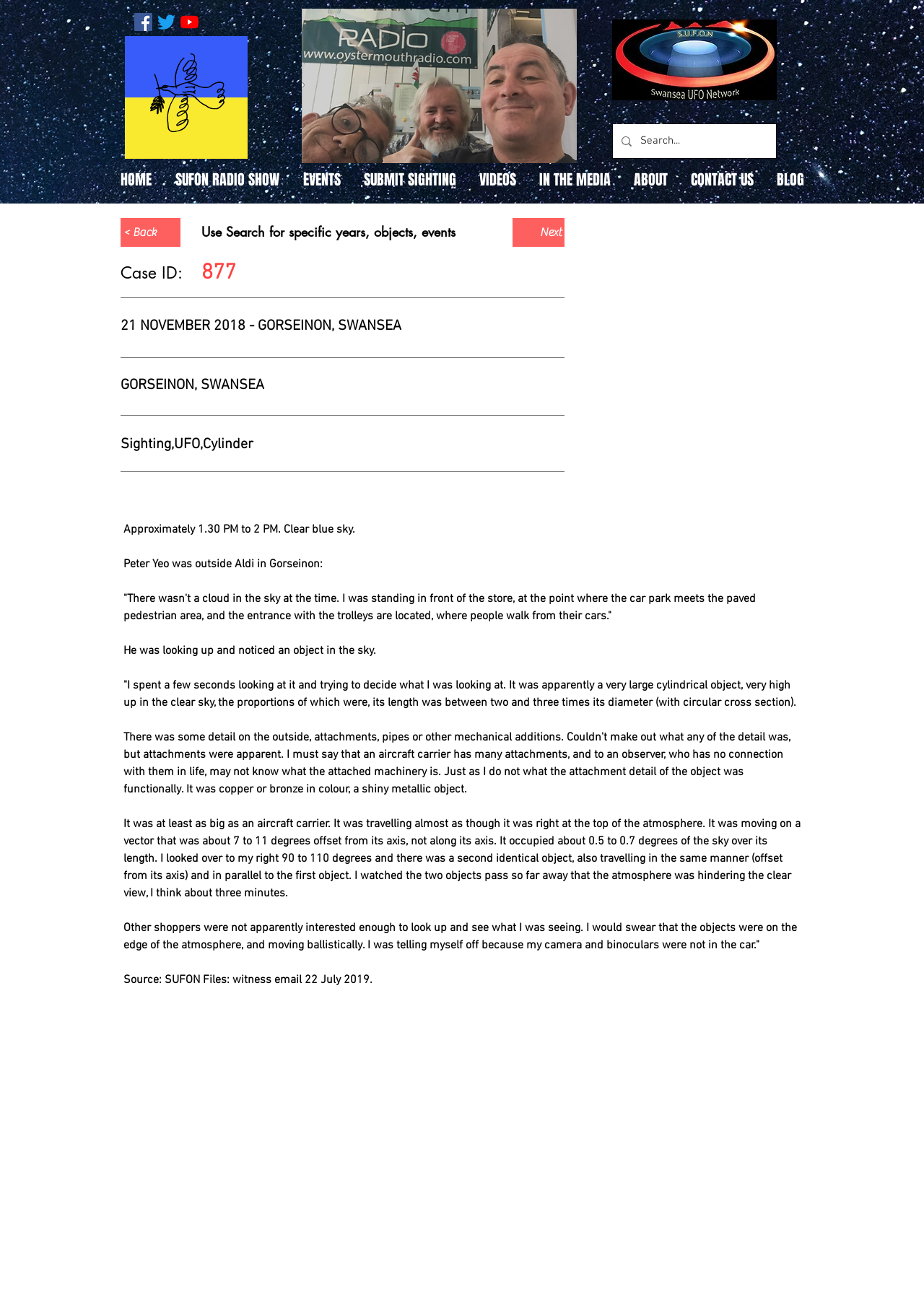What is the date of the UFO sighting?
Look at the image and answer the question with a single word or phrase.

21 NOVEMBER 2018